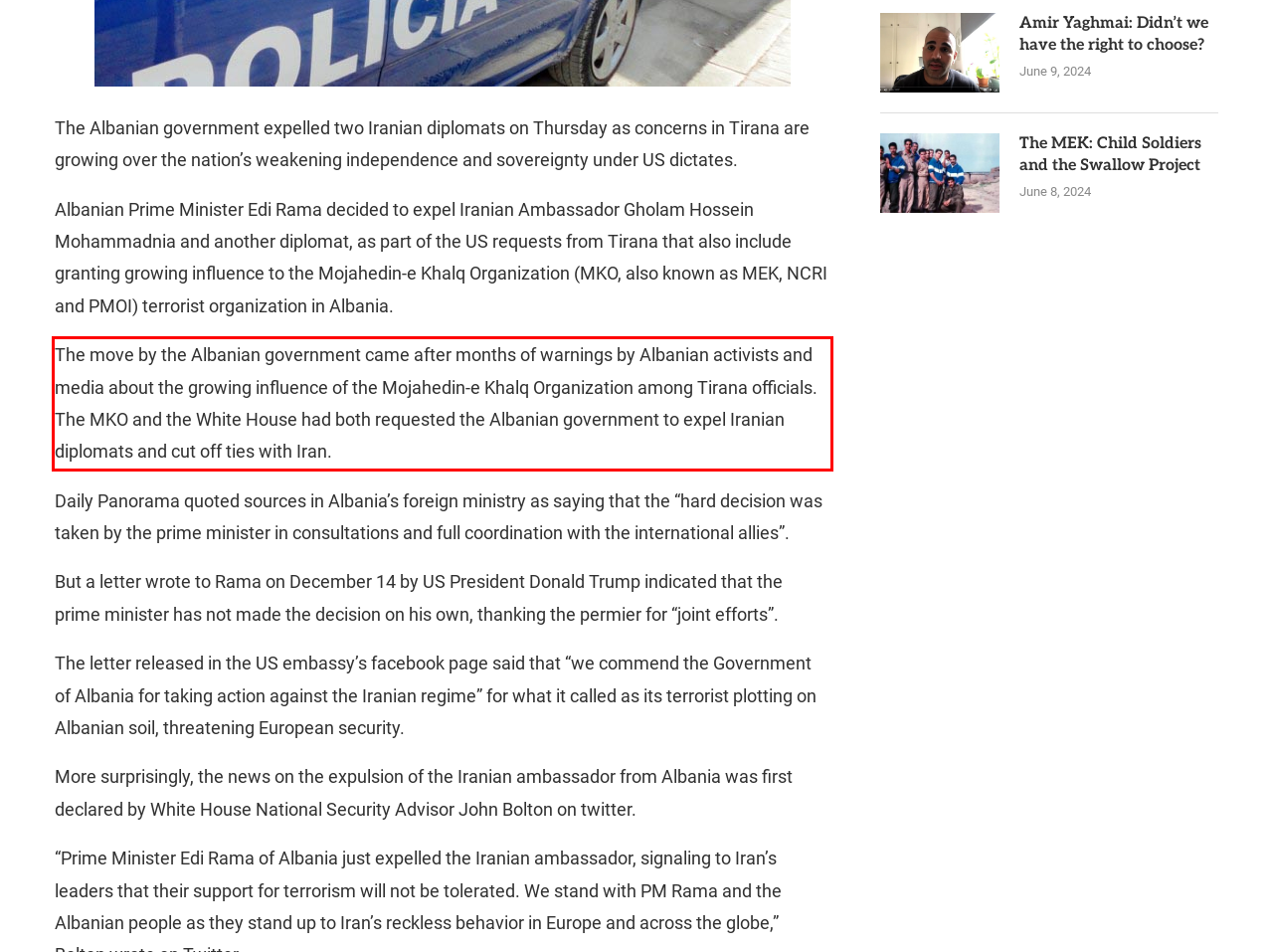Please recognize and transcribe the text located inside the red bounding box in the webpage image.

The move by the Albanian government came after months of warnings by Albanian activists and media about the growing influence of the Mojahedin-e Khalq Organization among Tirana officials. The MKO and the White House had both requested the Albanian government to expel Iranian diplomats and cut off ties with Iran.